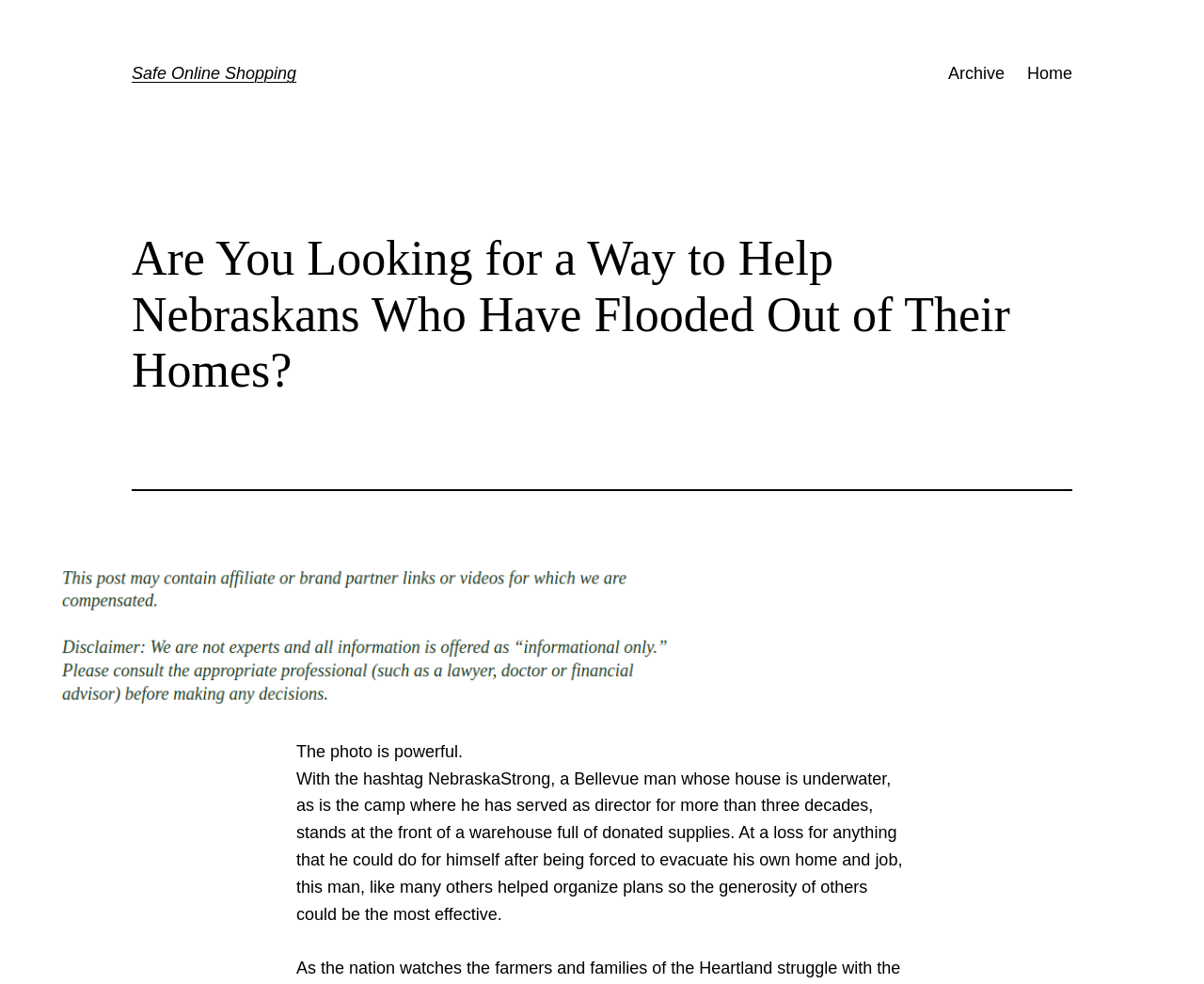What is the man's current situation?
Provide a detailed answer to the question using information from the image.

The text mentions that the man was forced to evacuate his own home and job, indicating that he is currently displaced due to the flood.